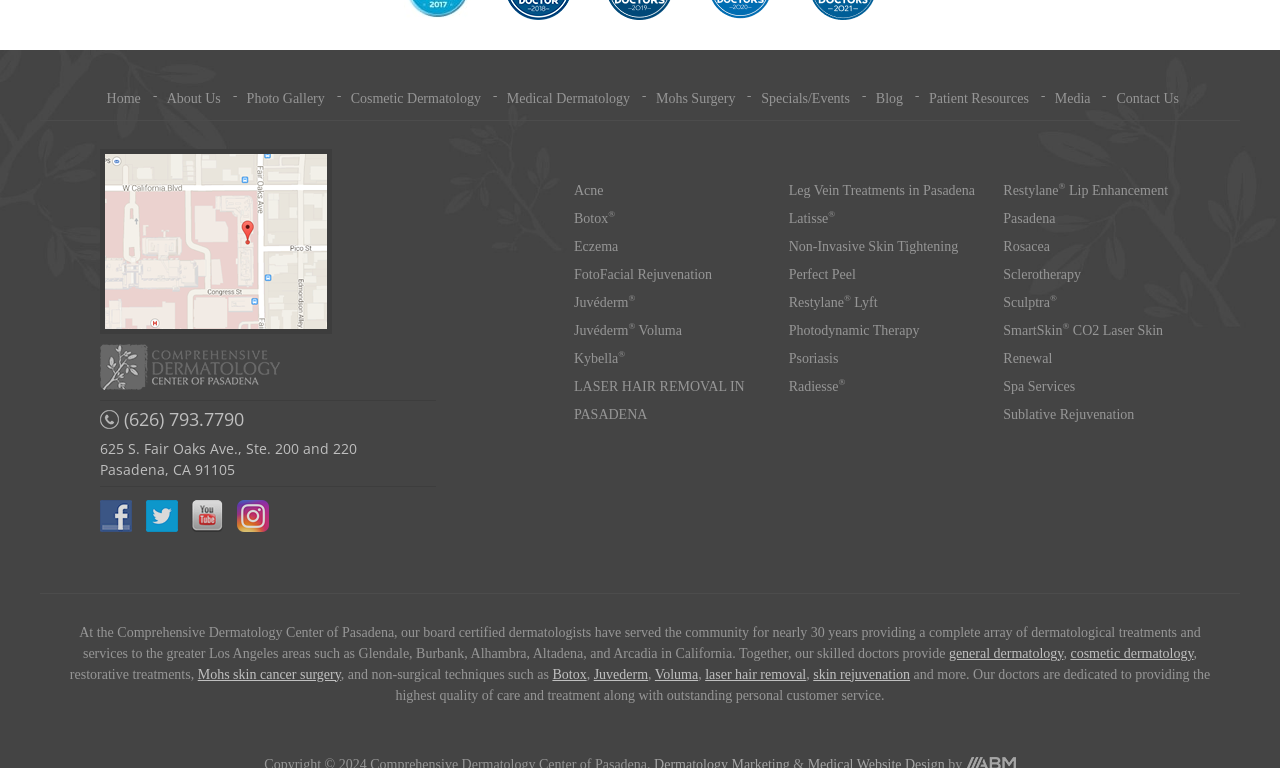How many social media links are in the footer?
From the image, provide a succinct answer in one word or a short phrase.

4